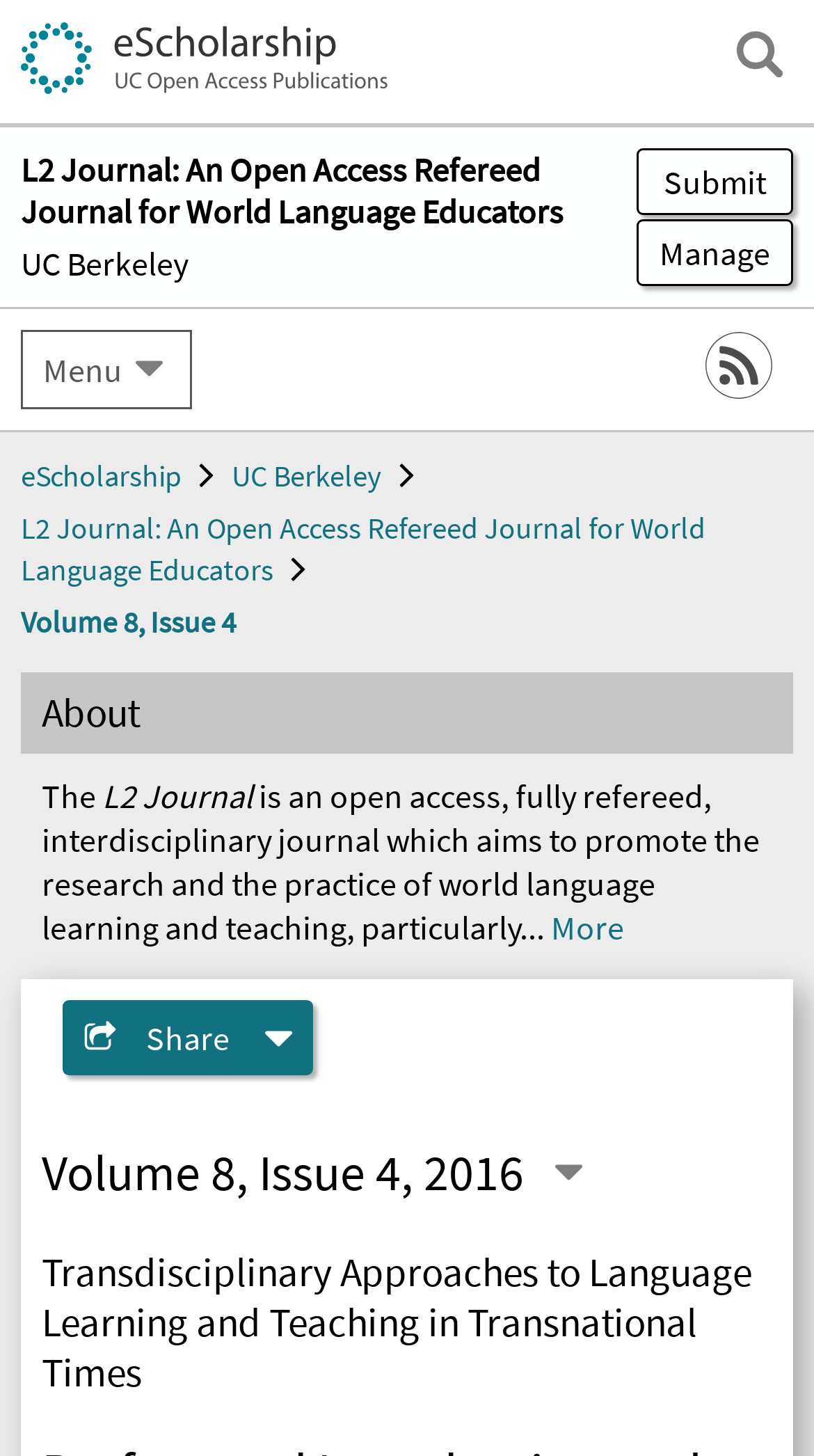What is the title of the current issue? Refer to the image and provide a one-word or short phrase answer.

Volume 8, Issue 4, 2016